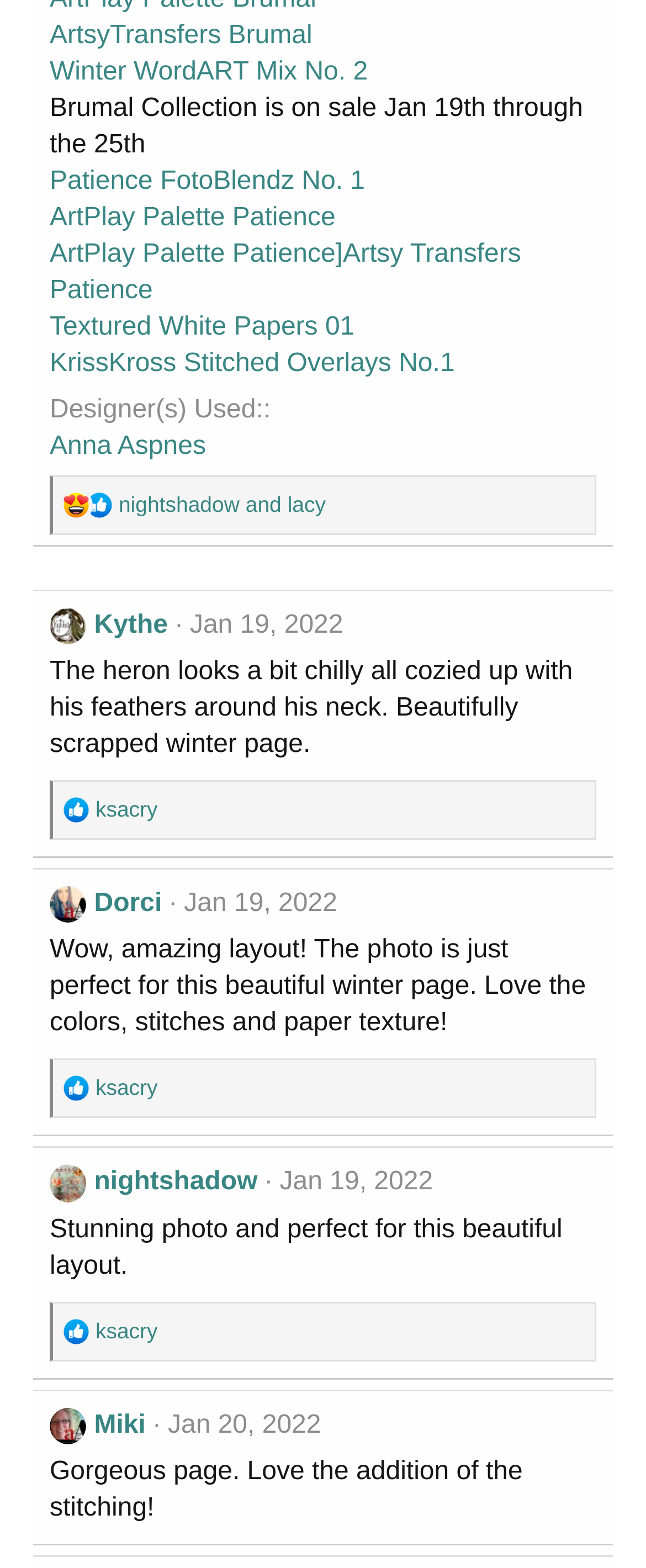Please determine the bounding box coordinates of the element's region to click in order to carry out the following instruction: "Check the reactions to Dorci's post". The coordinates should be four float numbers between 0 and 1, i.e., [left, top, right, bottom].

[0.145, 0.507, 0.169, 0.732]